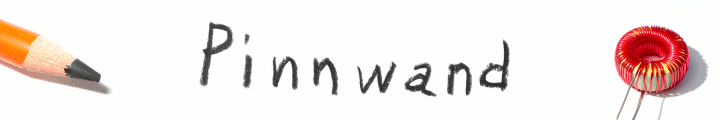Provide a comprehensive description of the image.

The image features a creatively composed scene that includes a sharpened orange pencil on the left side, a handwritten word "Pinnwand" in a bold, artistic font at the center, and a vibrant red inductor located on the right side. This colorful layout suggests a blend of artistic expression and technical elements, evoking themes of creativity, design, and engineering. The contrasting colors and objects effectively engage the viewer, drawing attention to the interplay between the artistic ("Pinnwand") and the technical (inductor), representing a thoughtful connection between creativity and technology.